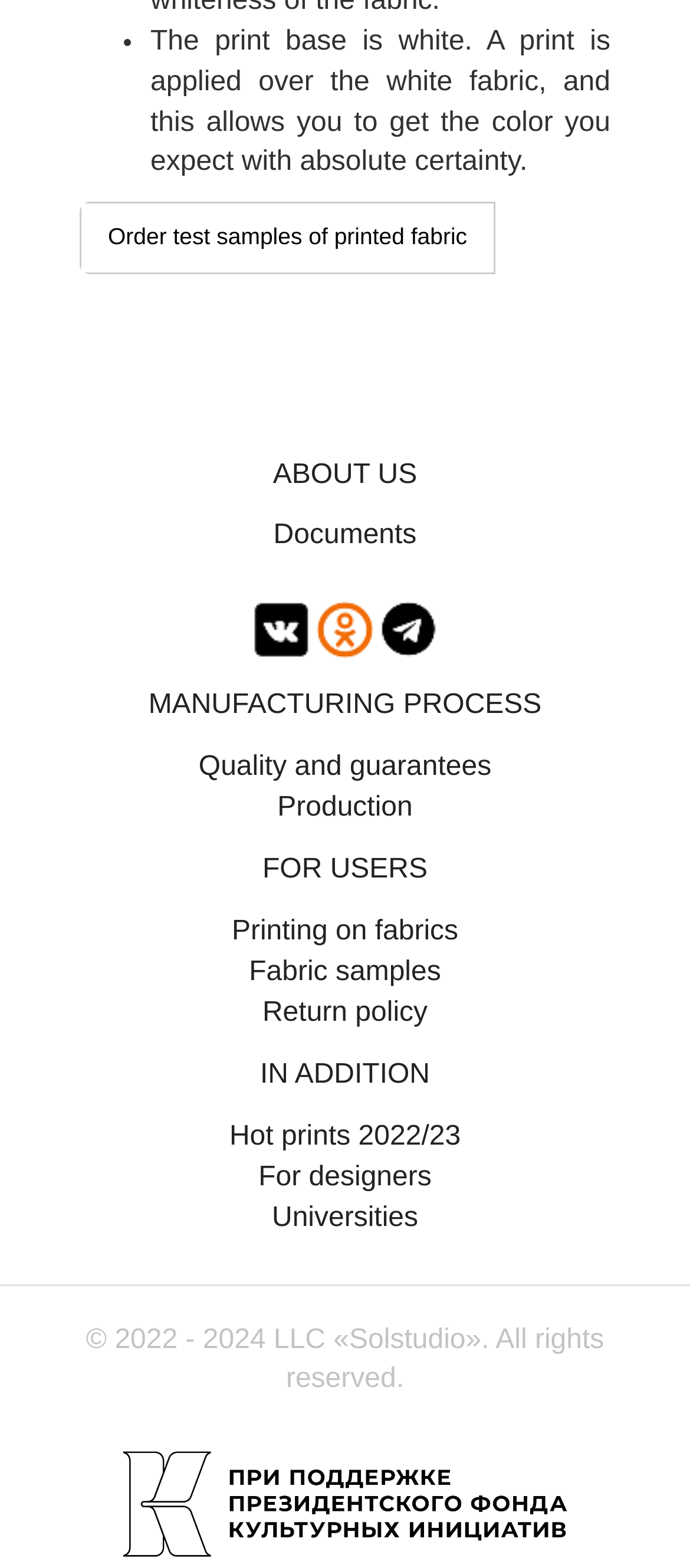How many links are there under the 'MANUFACTURING PROCESS' heading?
Could you please answer the question thoroughly and with as much detail as possible?

The answer can be found by looking at the links under the 'MANUFACTURING PROCESS' heading, which are 'Quality and guarantees' and 'Production'. There are two links in total.